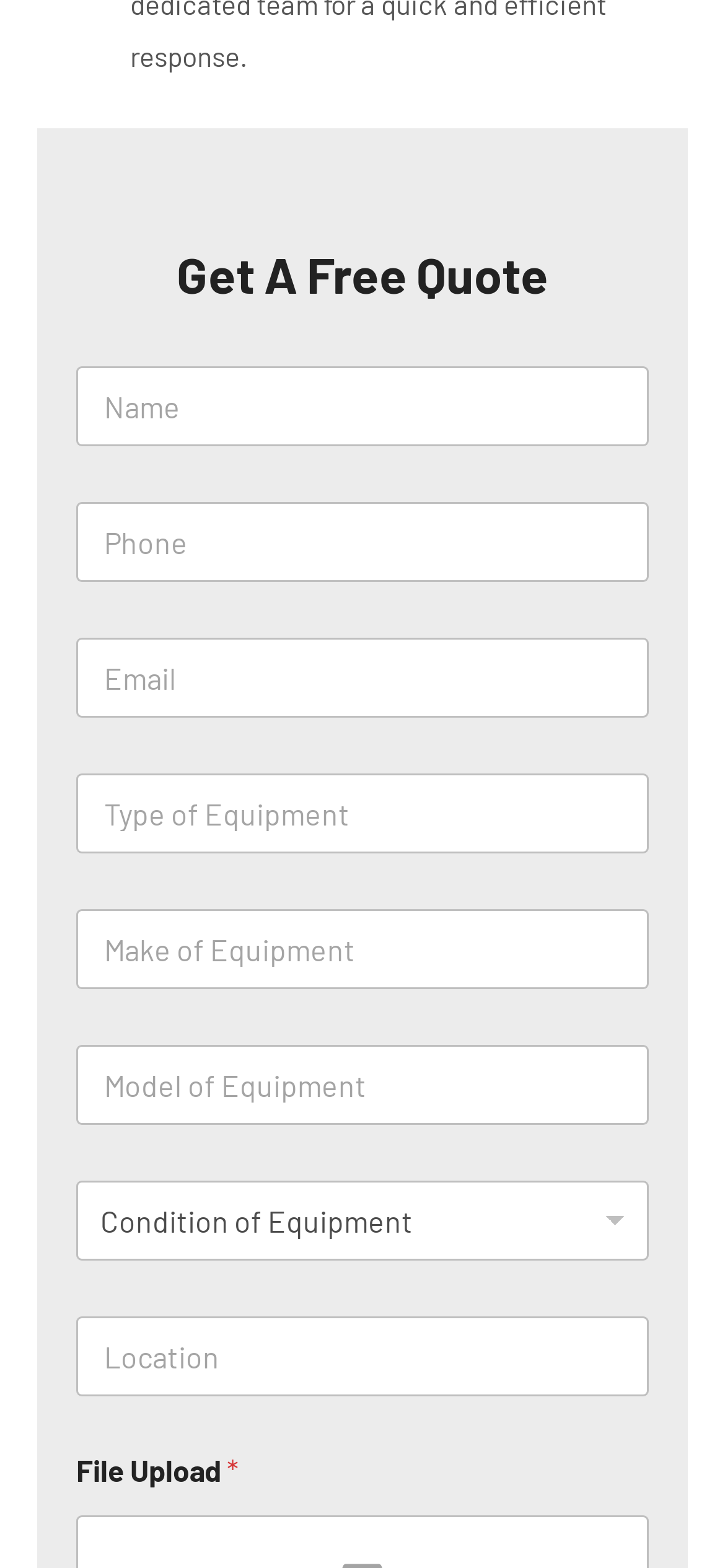From the webpage screenshot, predict the bounding box of the UI element that matches this description: "parent_node: Location name="wpforms[fields][7]" placeholder="Location"".

[0.105, 0.84, 0.895, 0.891]